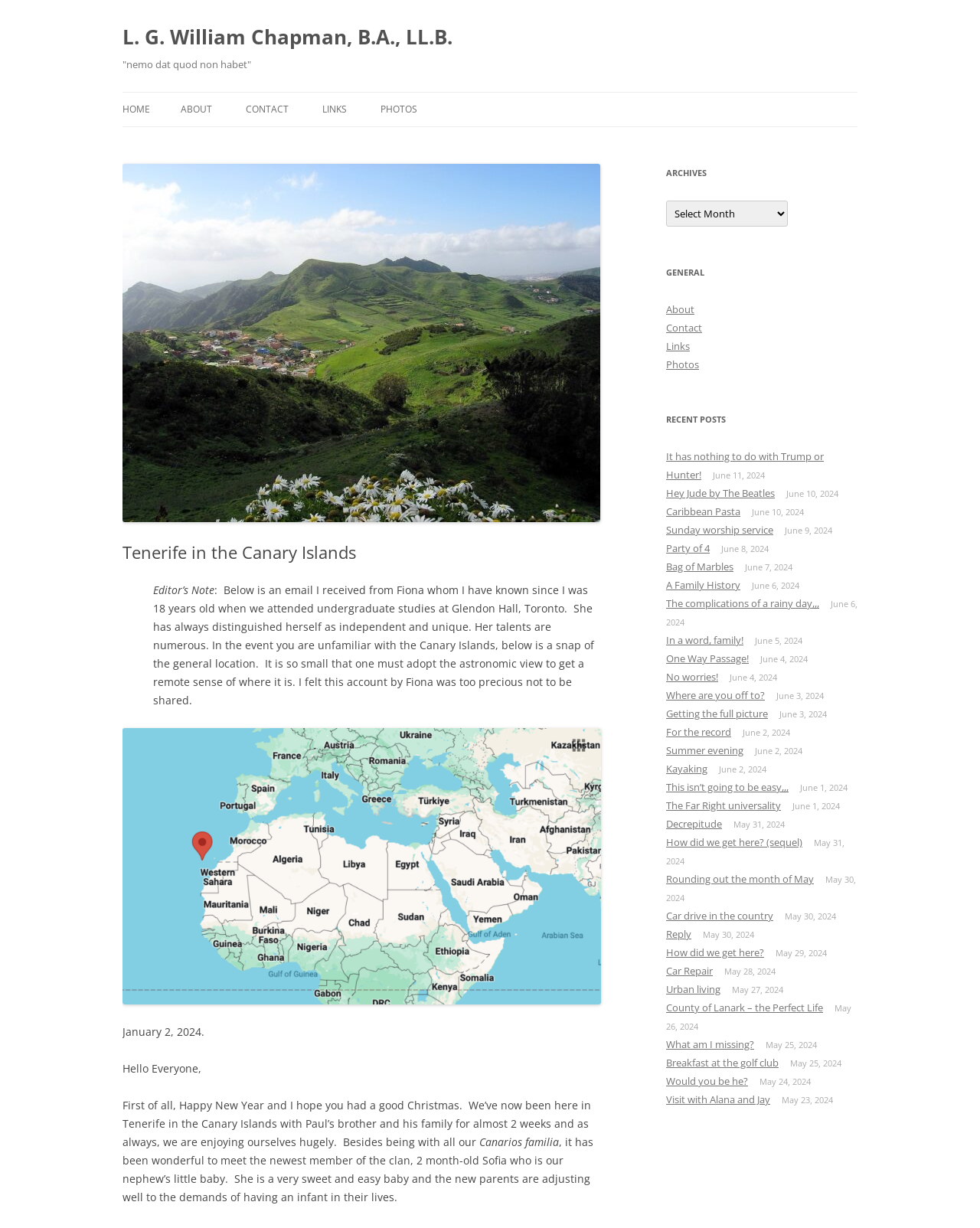From the screenshot, find the bounding box of the UI element matching this description: "No worries!". Supply the bounding box coordinates in the form [left, top, right, bottom], each a float between 0 and 1.

[0.68, 0.546, 0.733, 0.557]